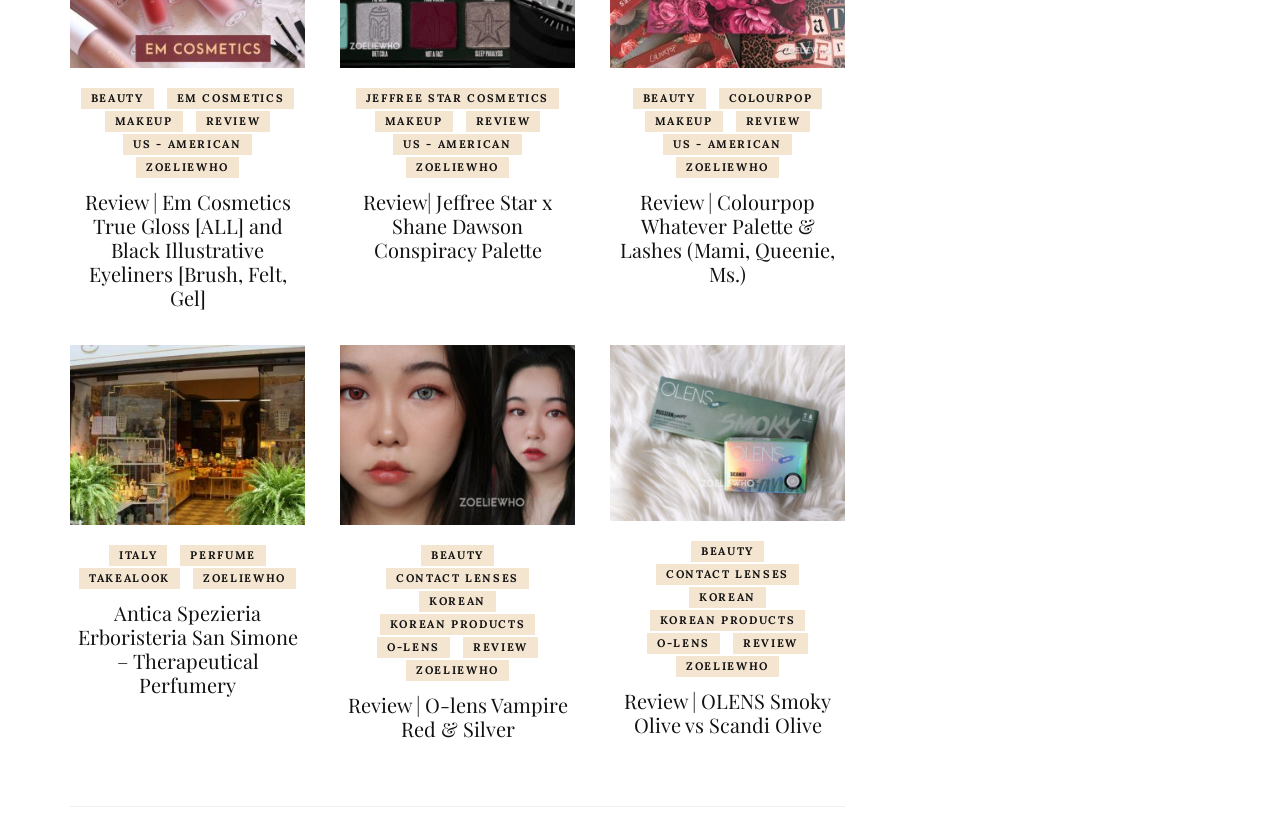Respond to the question below with a concise word or phrase:
What is the bounding box coordinate of the second header?

[0.266, 0.108, 0.449, 0.322]